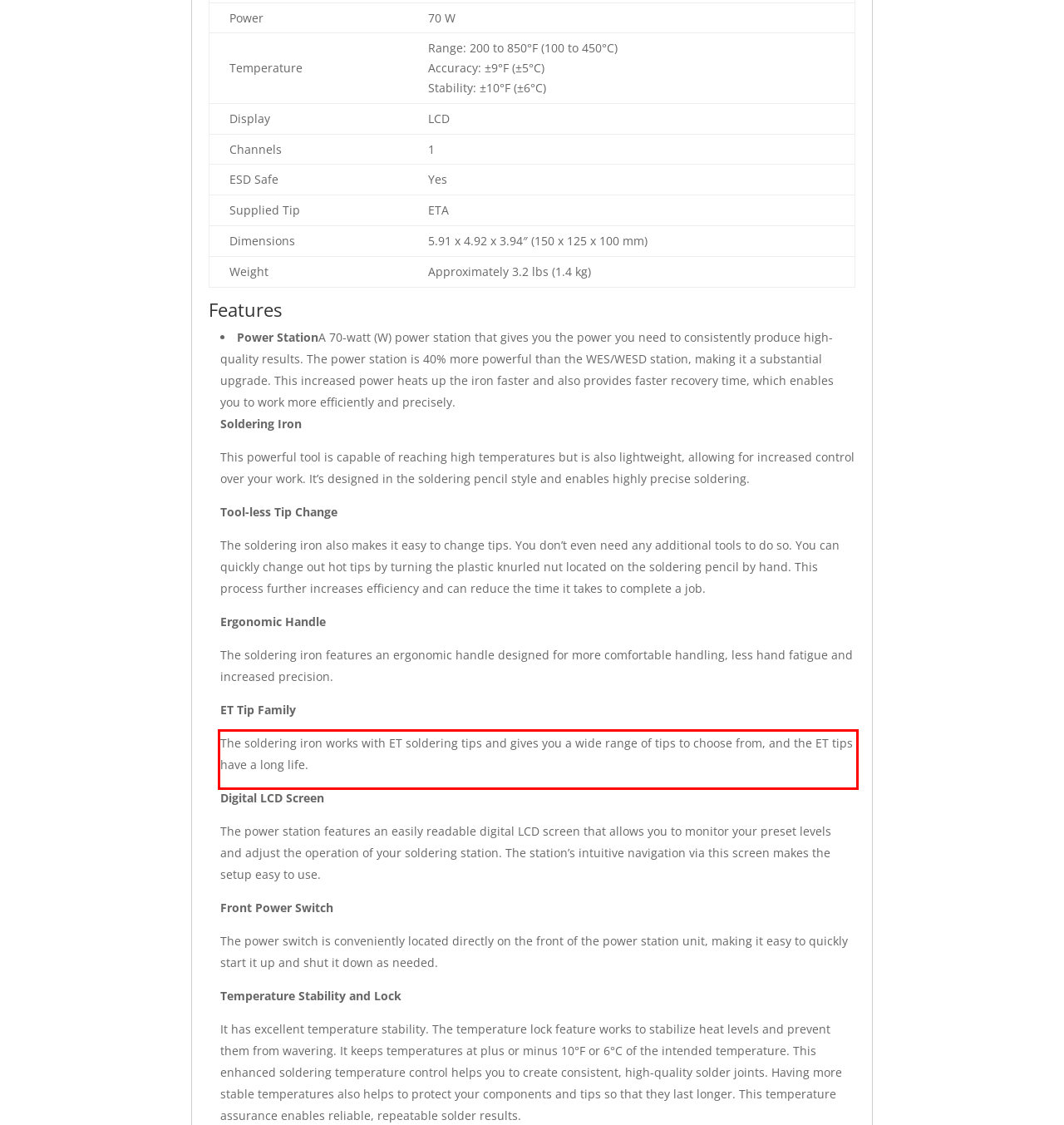Within the screenshot of the webpage, locate the red bounding box and use OCR to identify and provide the text content inside it.

The soldering iron works with ET soldering tips and gives you a wide range of tips to choose from, and the ET tips have a long life.